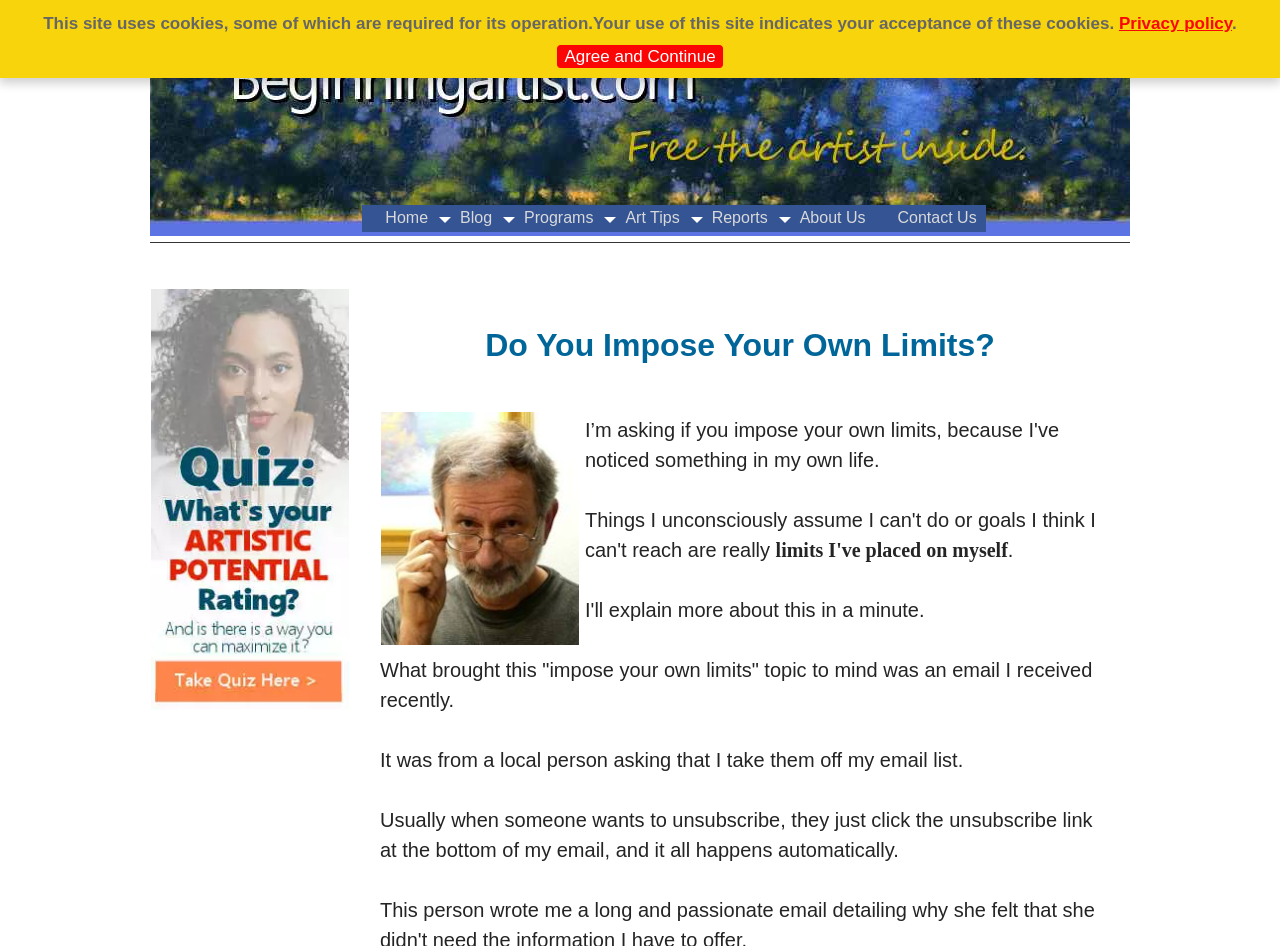Refer to the image and provide an in-depth answer to the question: 
How do people usually unsubscribe from the author's email list?

According to the webpage, when someone wants to unsubscribe, they usually click the unsubscribe link at the bottom of the author's email, and it happens automatically.